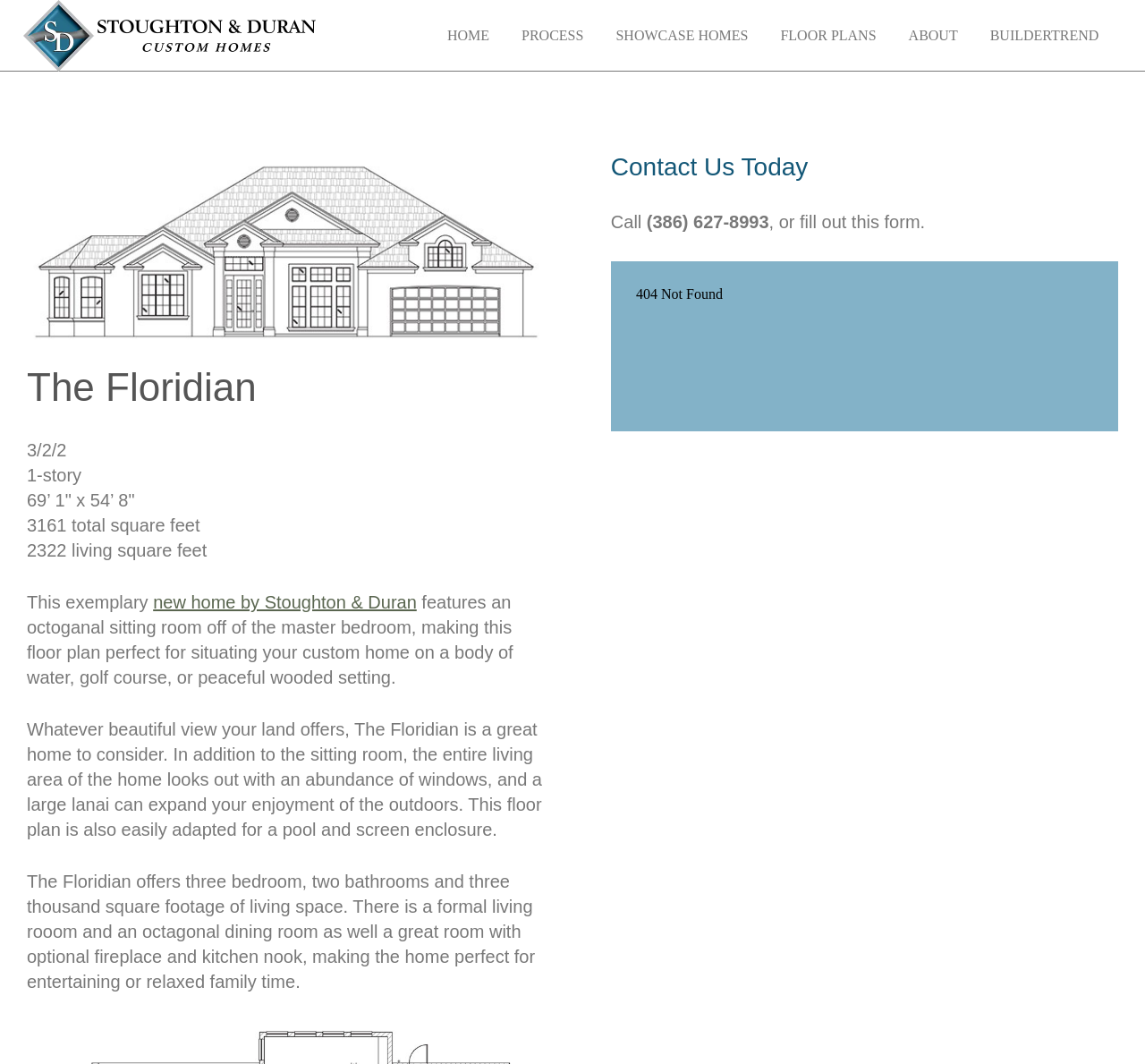Could you indicate the bounding box coordinates of the region to click in order to complete this instruction: "Call (386) 627-8993".

[0.565, 0.199, 0.672, 0.217]